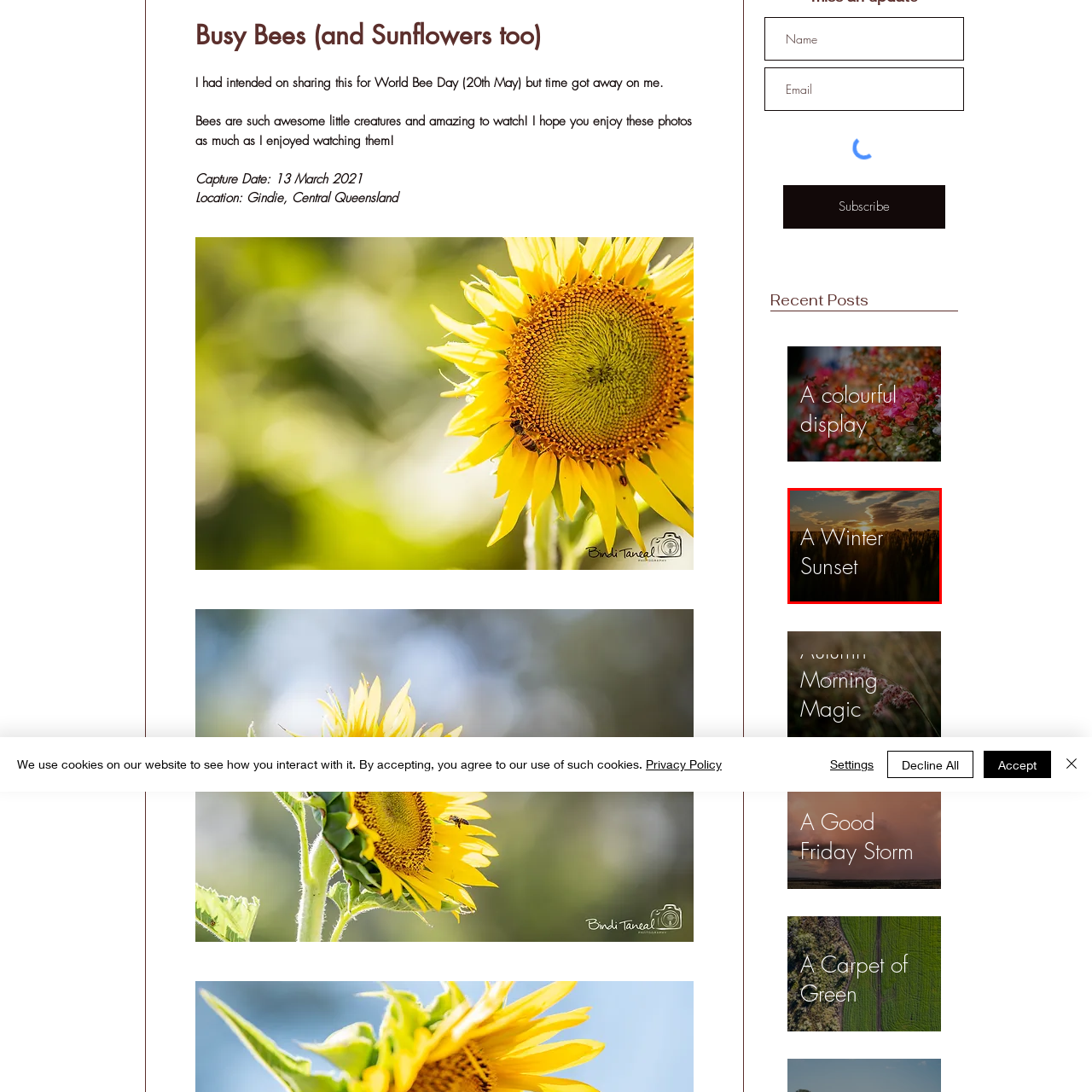Concentrate on the section within the teal border, What is the shape of the clouds in the sky? 
Provide a single word or phrase as your answer.

Delicate